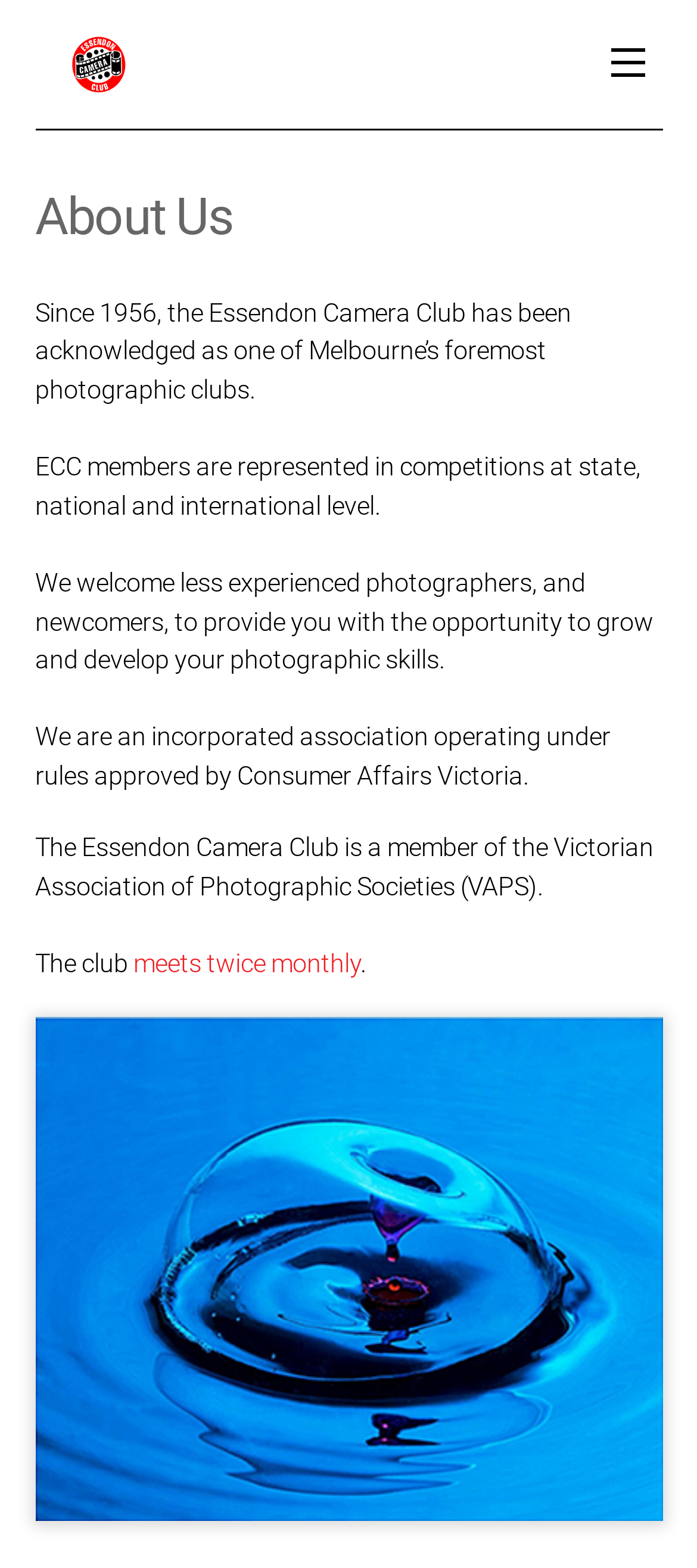Given the element description Menu, identify the bounding box coordinates for the UI element on the webpage screenshot. The format should be (top-left x, top-left y, bottom-right x, bottom-right y), with values between 0 and 1.

[0.842, 0.017, 0.95, 0.065]